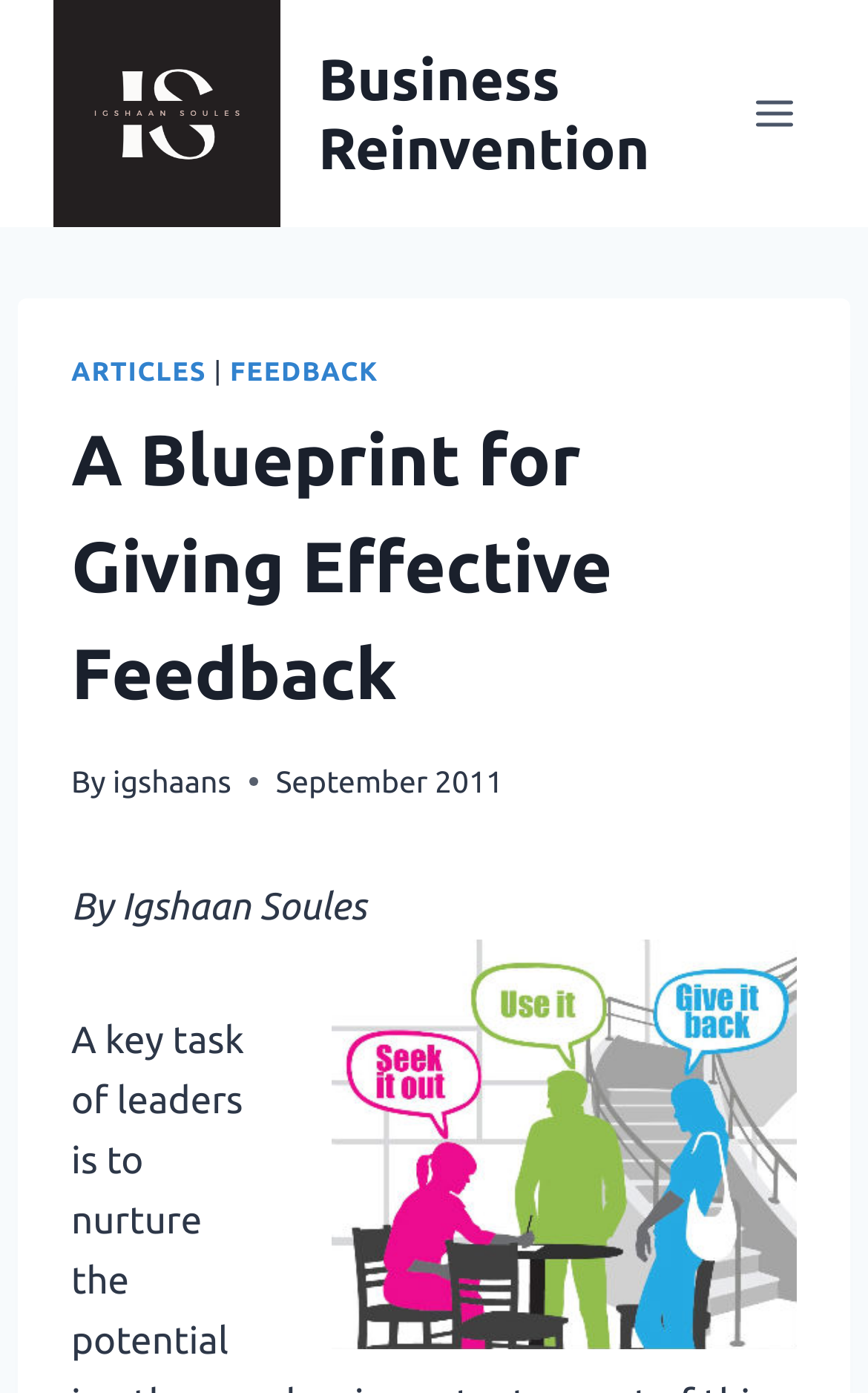What is the category of the article? Based on the screenshot, please respond with a single word or phrase.

FEEDBACK